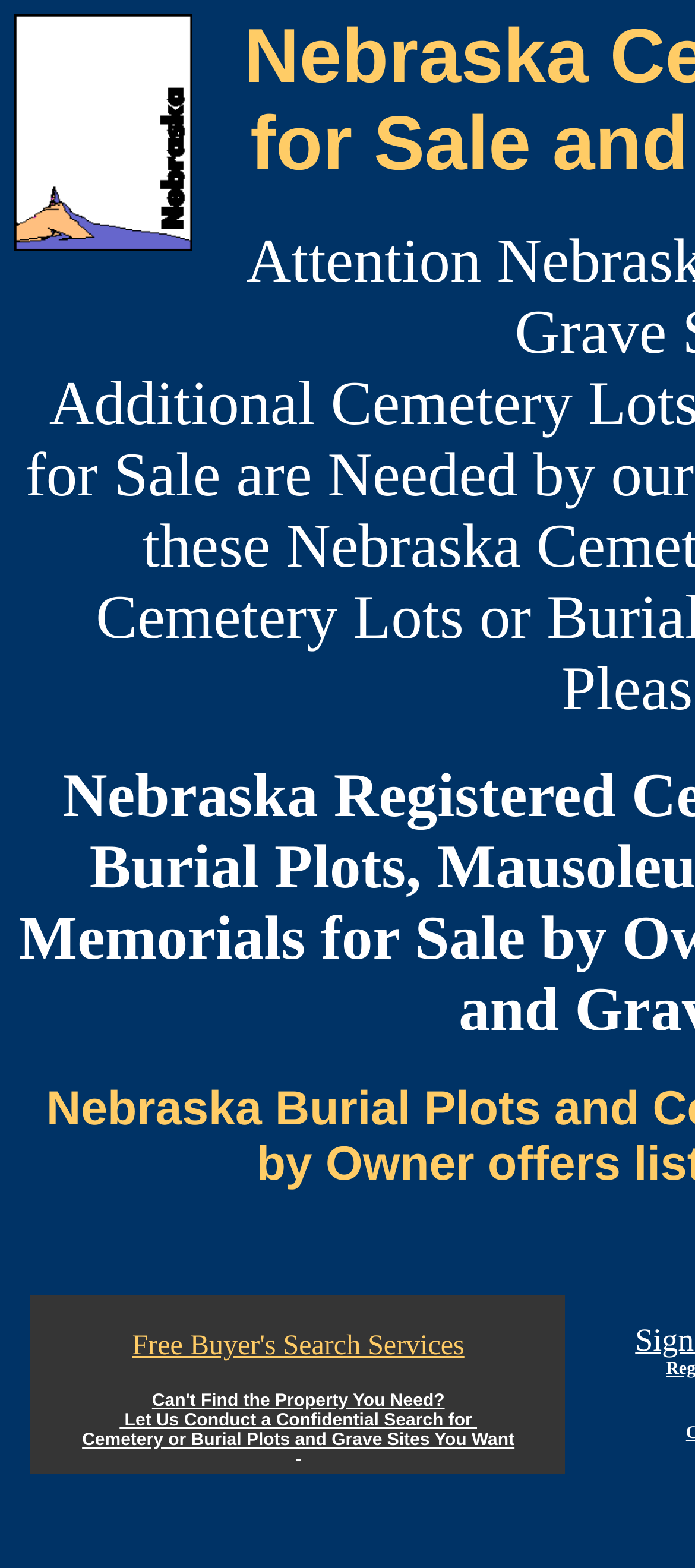Answer in one word or a short phrase: 
What is the separator used in the text?

Hyphen